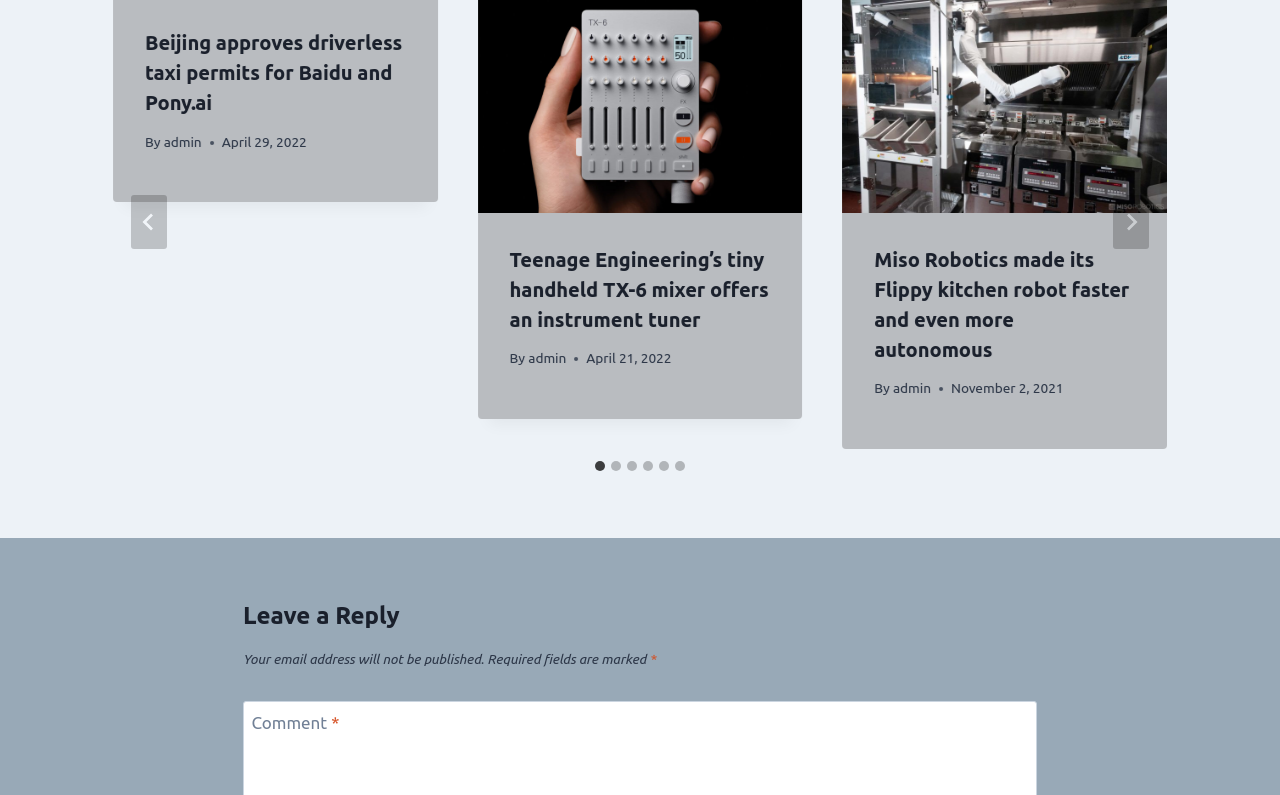Can you look at the image and give a comprehensive answer to the question:
How many slides are there in the slideshow?

I counted the number of tab elements inside the tablist element with the label 'Select a slide to show', and found that there are 6 tabs, each corresponding to a slide.